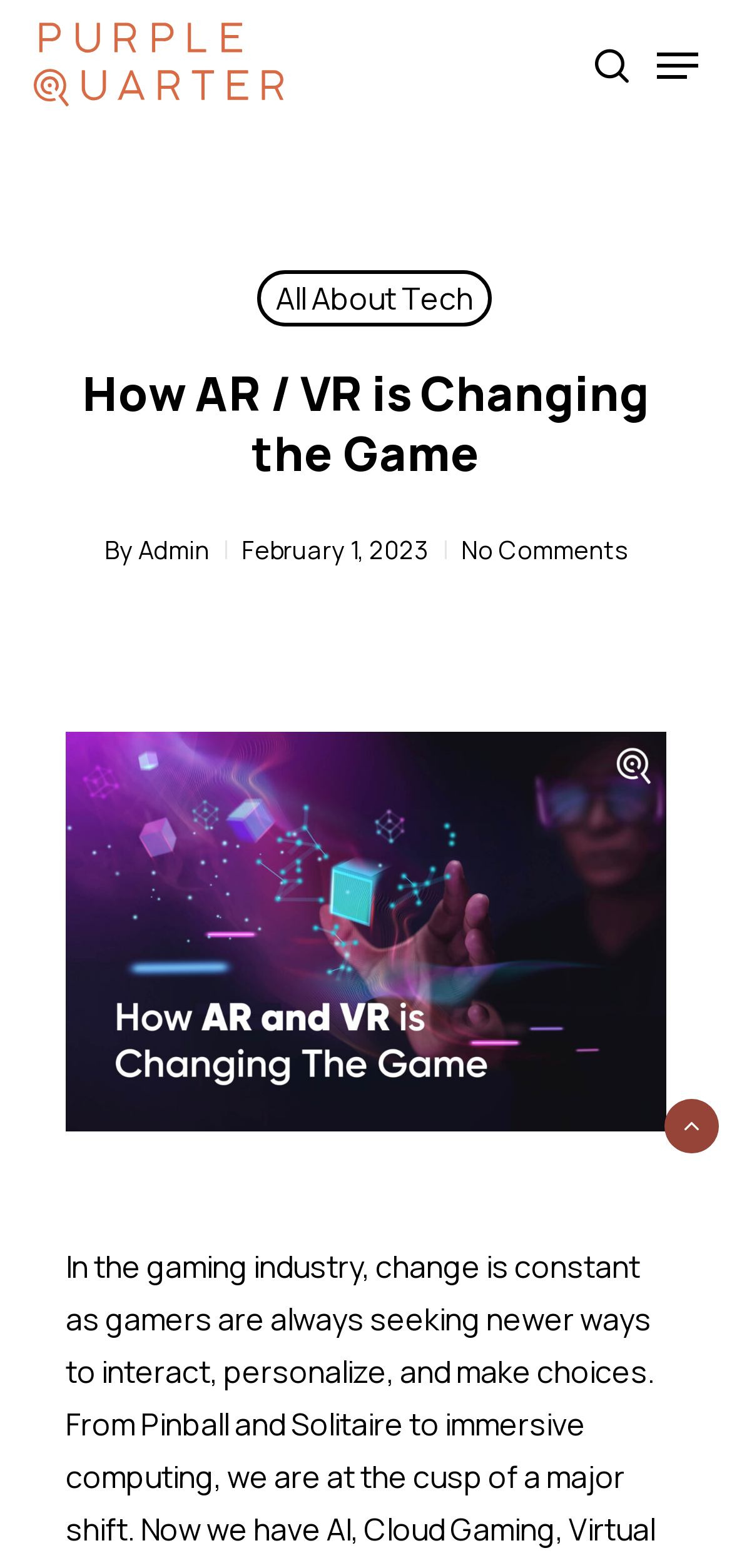Please reply to the following question with a single word or a short phrase:
What is the date of the article?

February 1, 2023